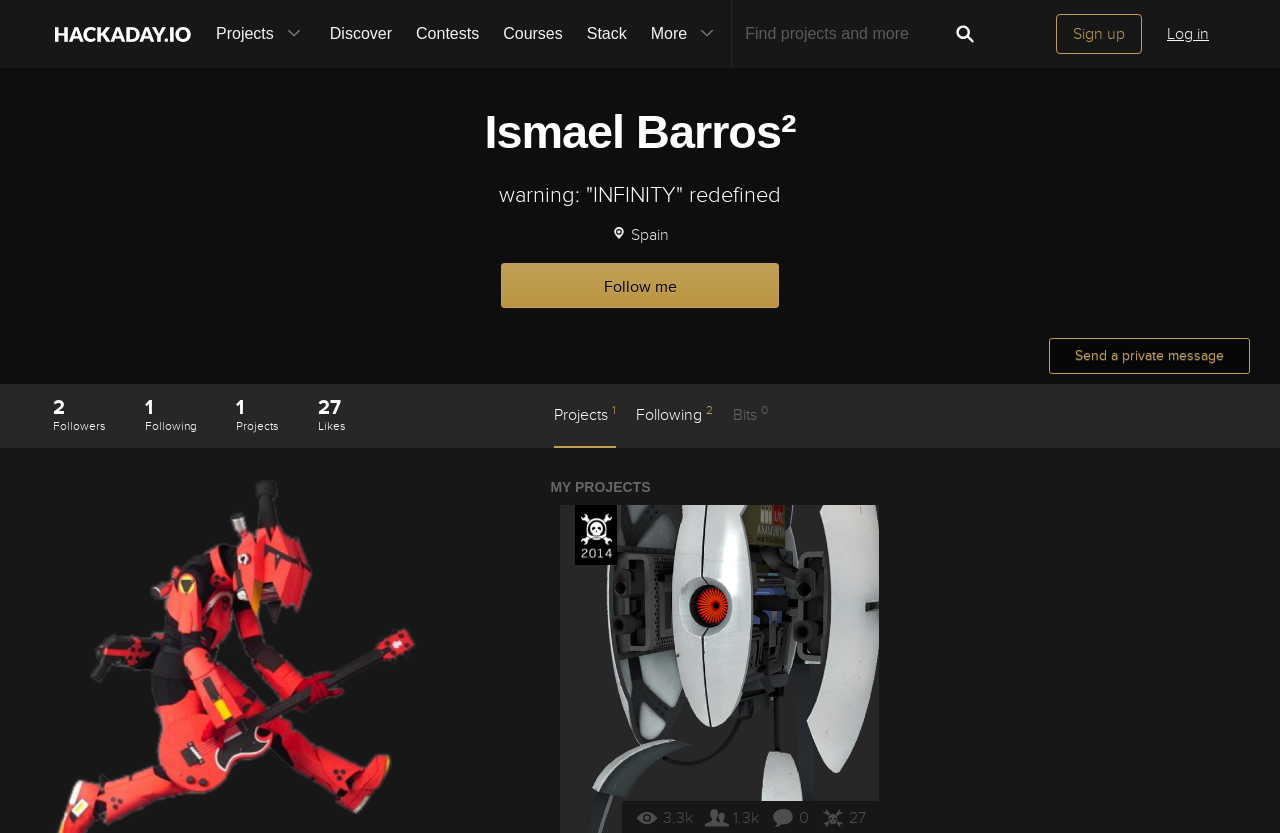Determine the bounding box coordinates for the UI element with the following description: "Official Hackaday Prize Entry". The coordinates should be four float numbers between 0 and 1, represented as [left, top, right, bottom].

[0.45, 0.606, 0.482, 0.678]